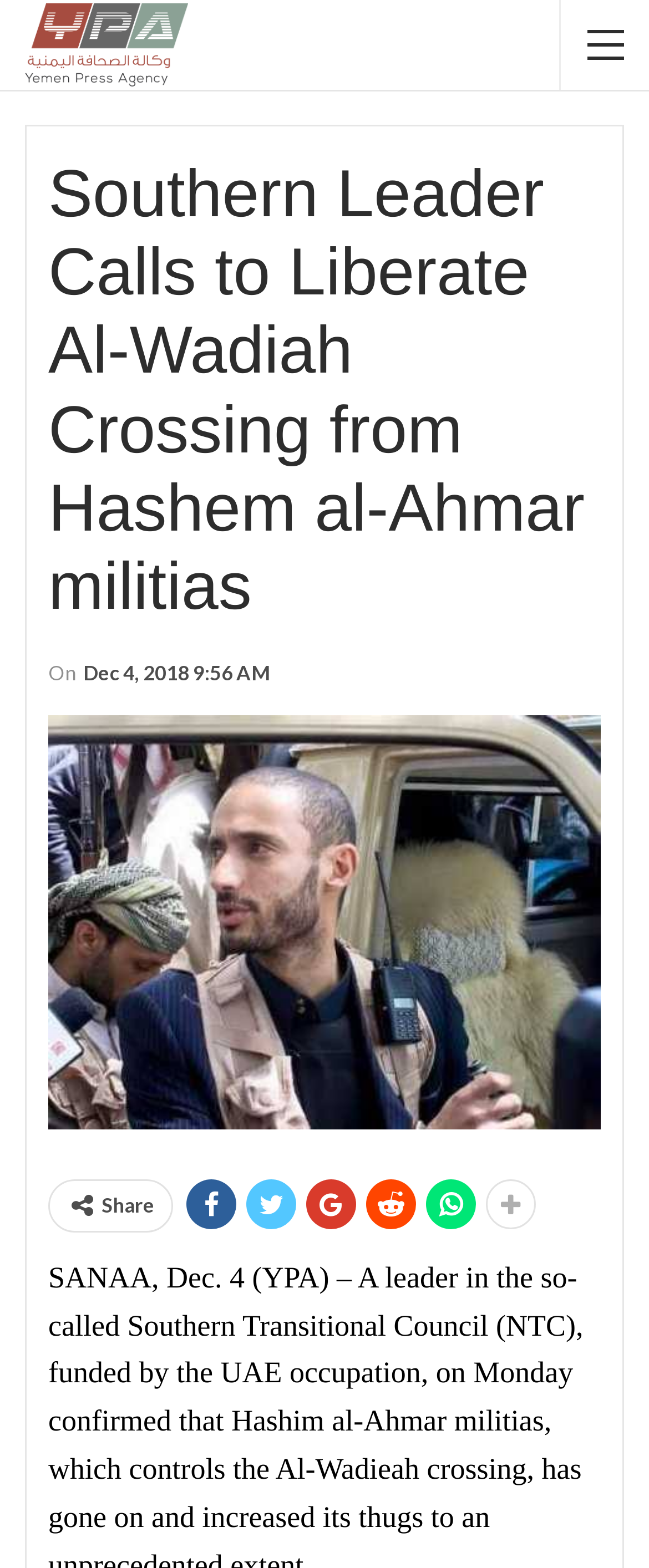Reply to the question with a single word or phrase:
What is the name of the news agency?

Yemen Press Agency